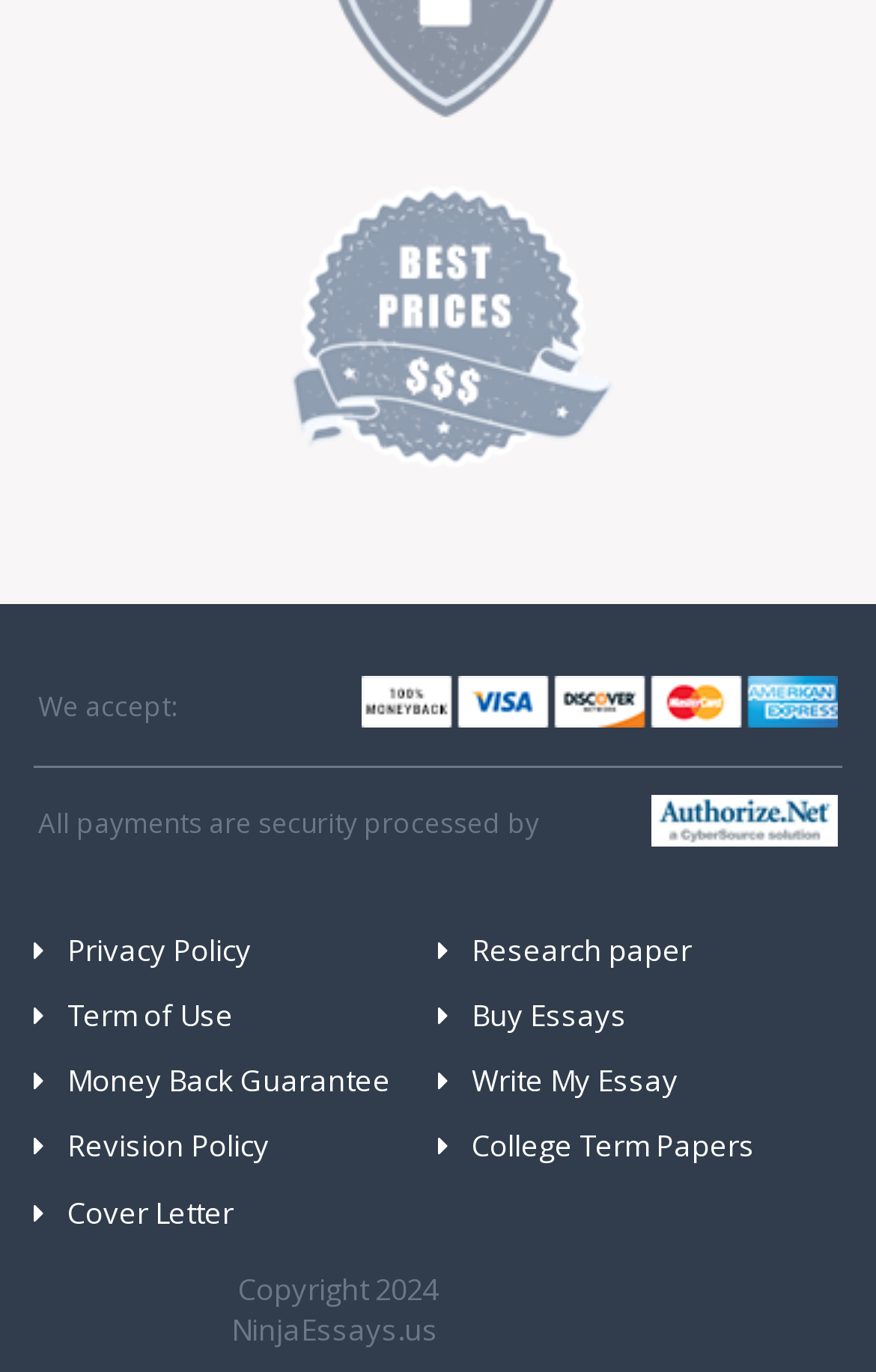Specify the bounding box coordinates of the area to click in order to follow the given instruction: "View Privacy Policy."

[0.038, 0.677, 0.5, 0.709]